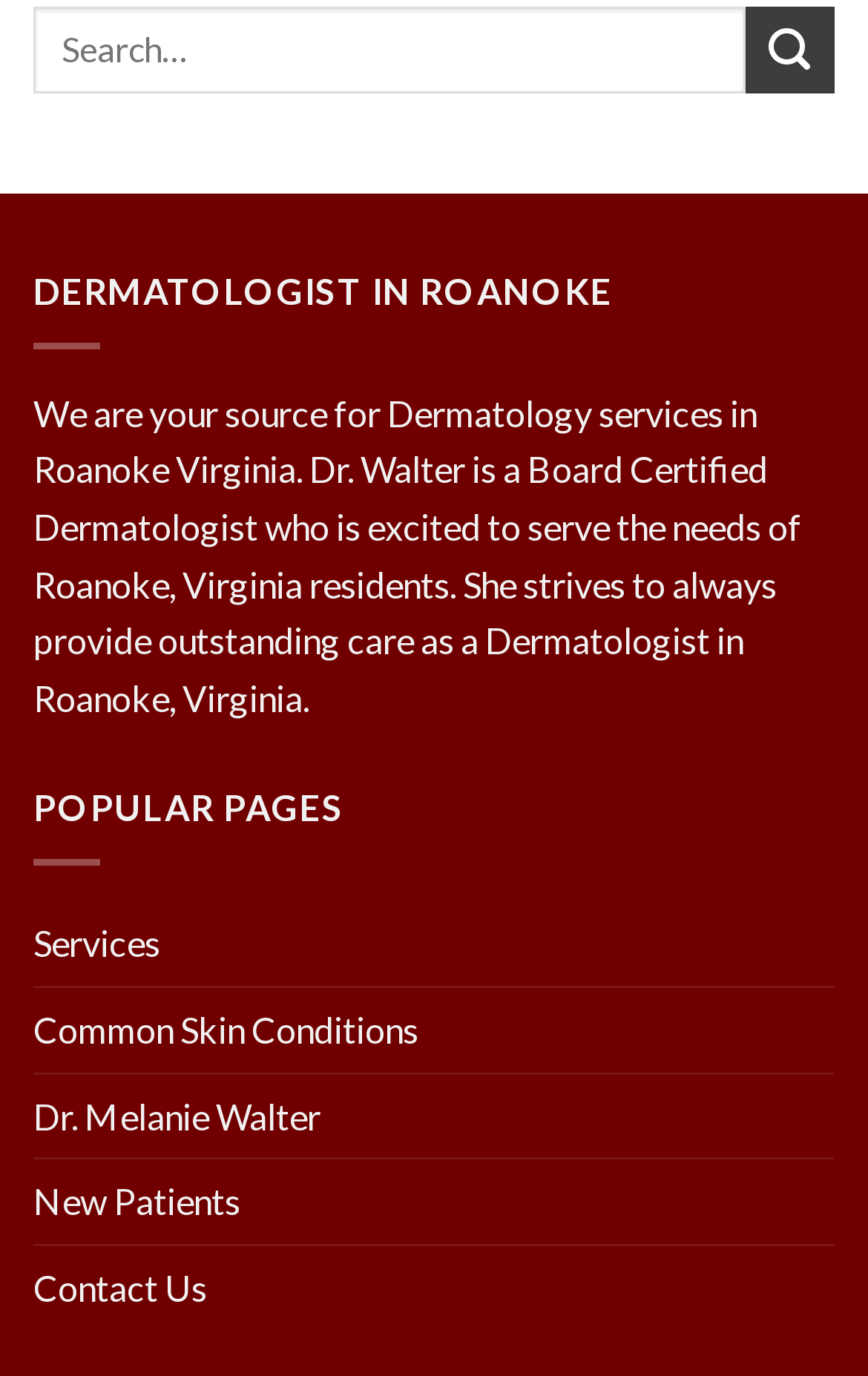What is the certification of Dr. Walter?
Based on the screenshot, respond with a single word or phrase.

Board Certified